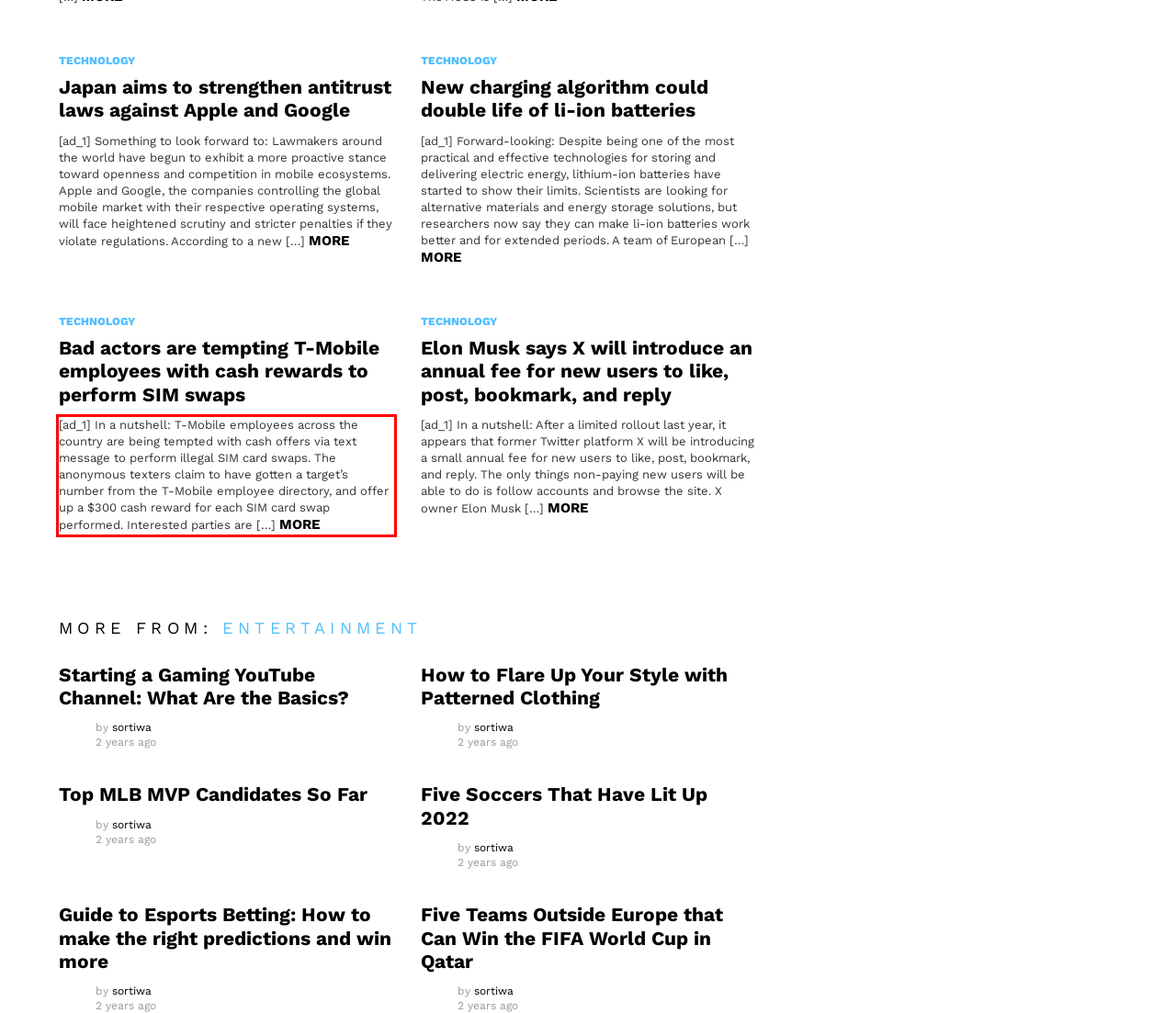Given a webpage screenshot, locate the red bounding box and extract the text content found inside it.

[ad_1] In a nutshell: T-Mobile employees across the country are being tempted with cash offers via text message to perform illegal SIM card swaps. The anonymous texters claim to have gotten a target’s number from the T-Mobile employee directory, and offer up a $300 cash reward for each SIM card swap performed. Interested parties are […] MORE